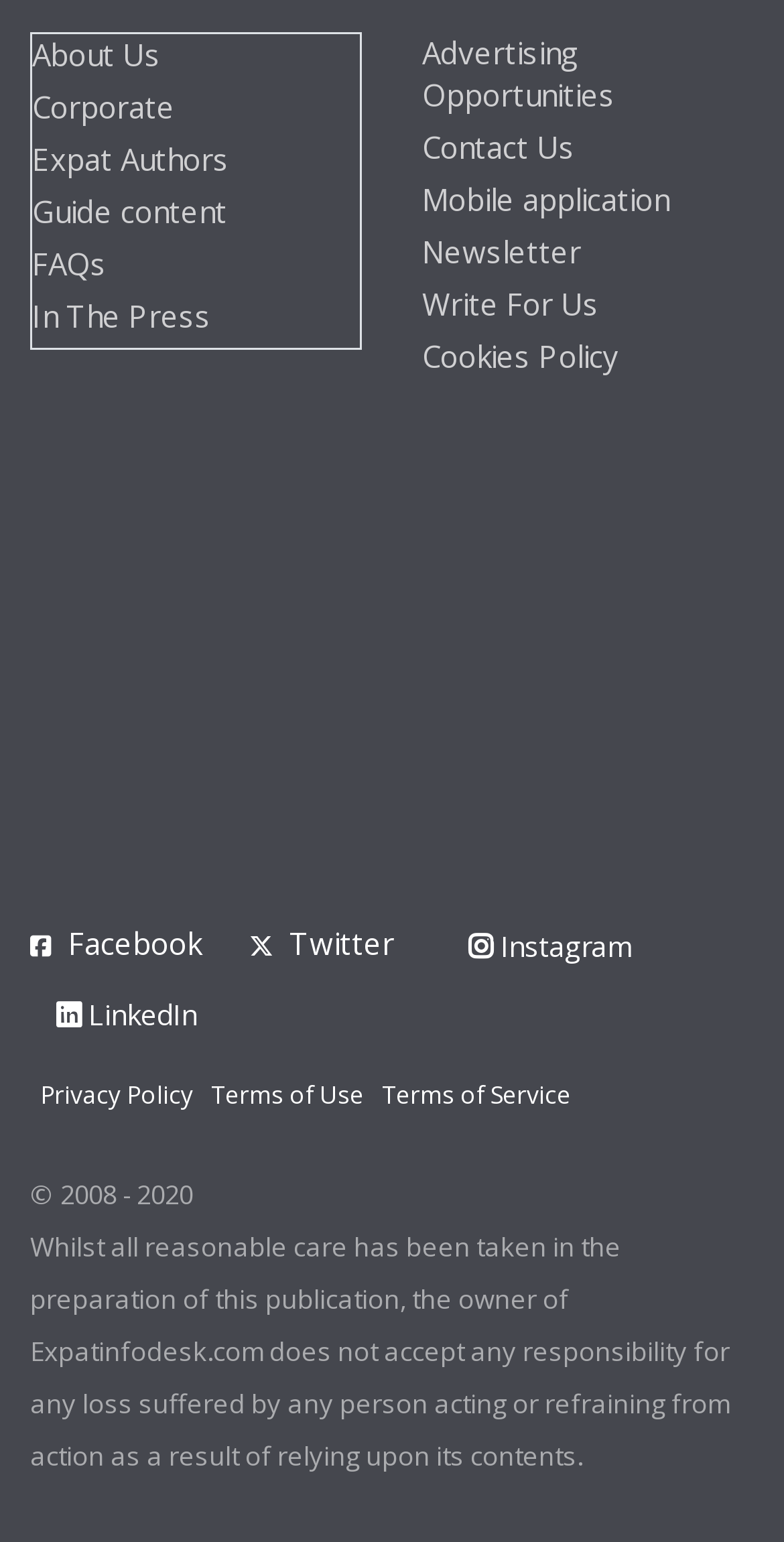What is the year range of the copyright?
Your answer should be a single word or phrase derived from the screenshot.

2008 - 2020